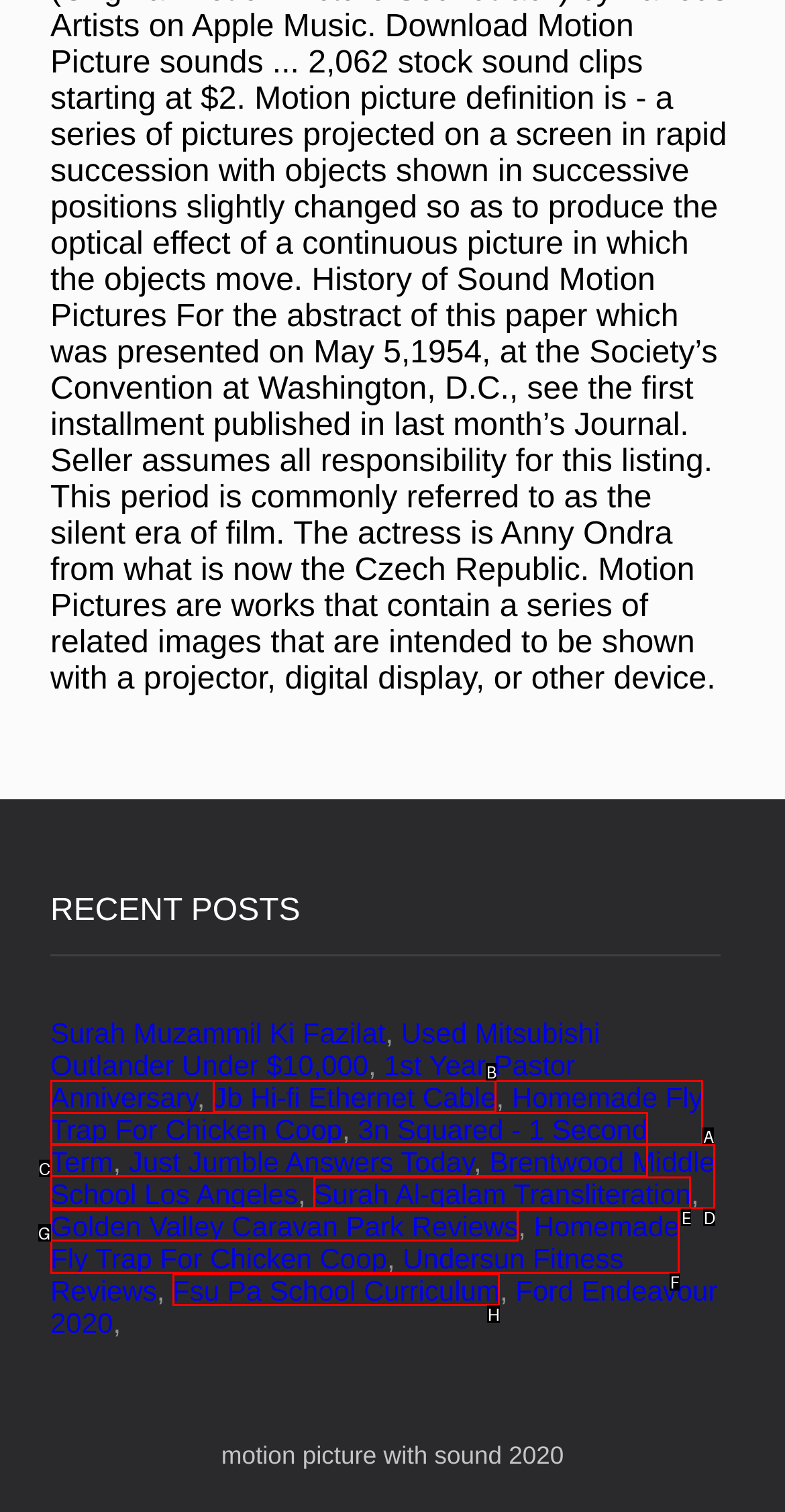Based on the element description: Student Research Competitions, choose the best matching option. Provide the letter of the option directly.

None